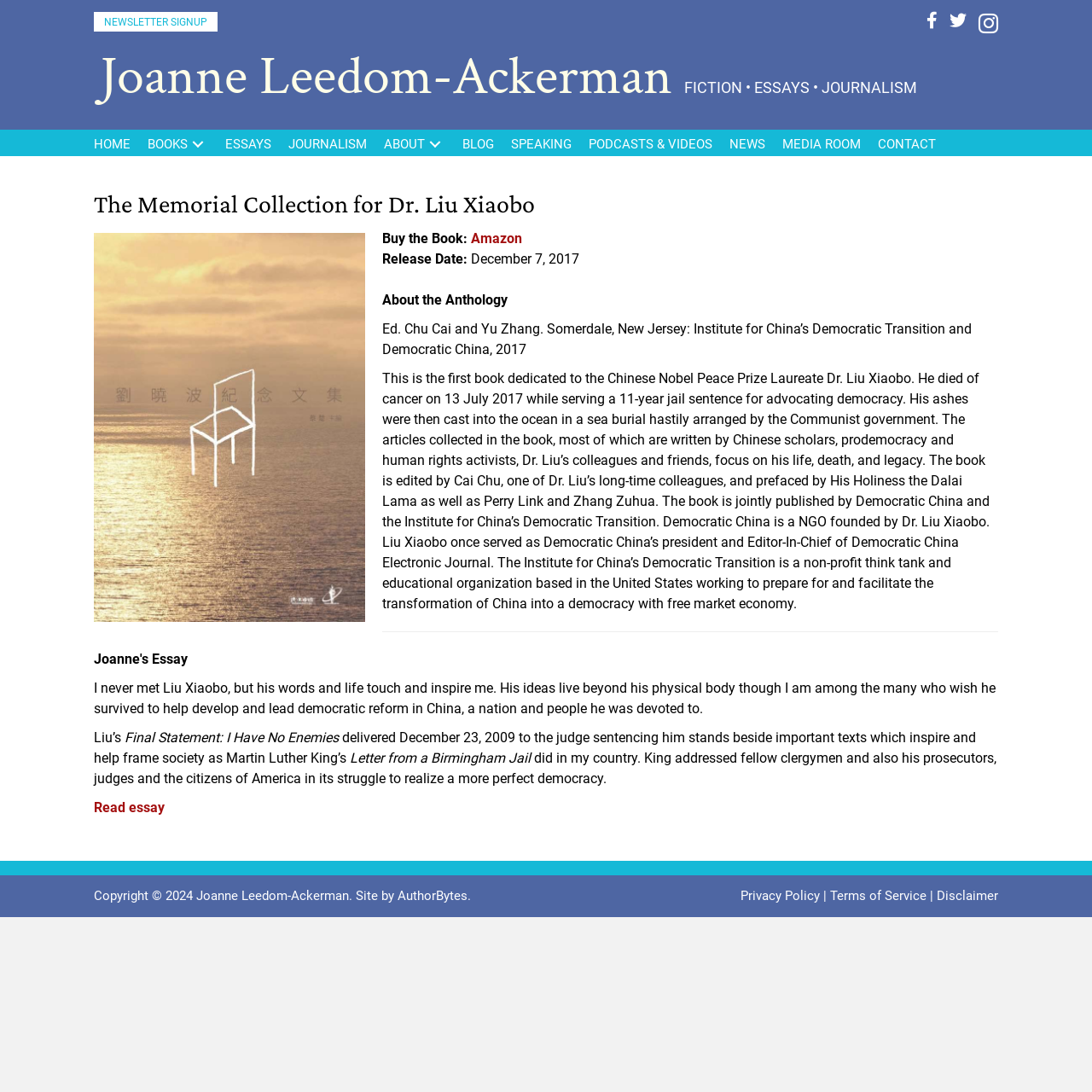What is the name of the author?
We need a detailed and meticulous answer to the question.

I found the answer by looking at the heading element with the text 'Joanne Leedom-Ackerman FICTION • ESSAYS • JOURNALISM' which suggests that Joanne Leedom-Ackerman is the author.